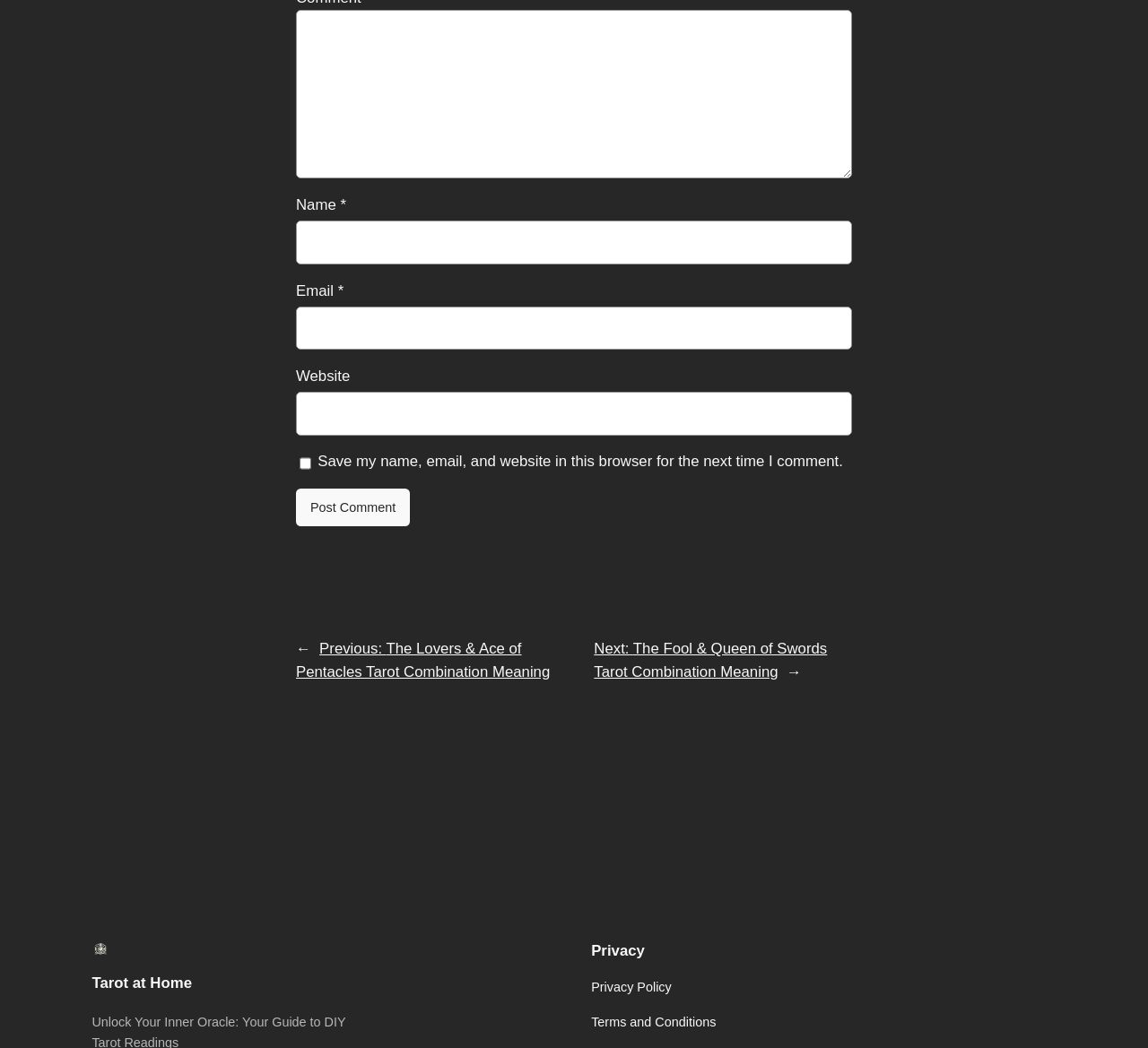What is the purpose of the checkbox? Analyze the screenshot and reply with just one word or a short phrase.

Save comment info